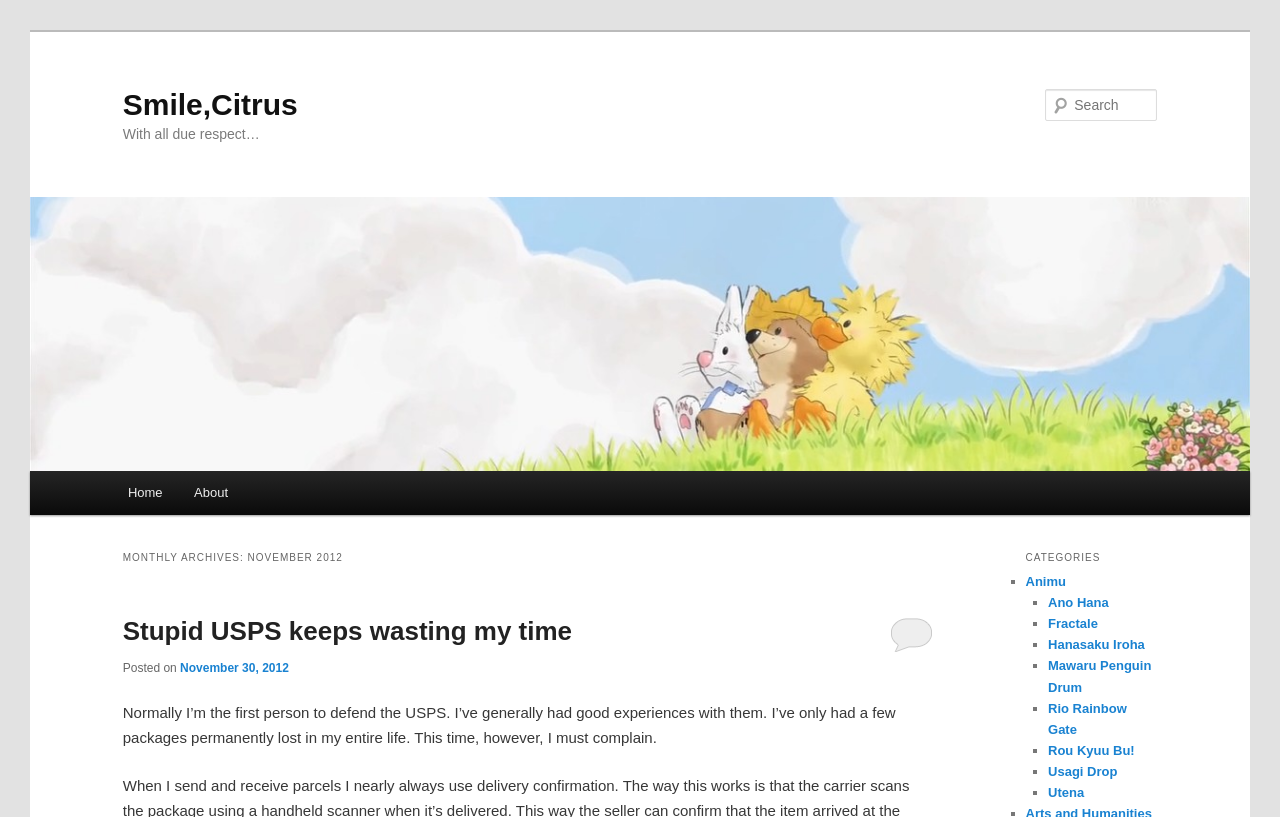Examine the screenshot and answer the question in as much detail as possible: What is the date of the post?

The date of the post can be determined by looking at the link element with the text 'November 30, 2012' which is located below the heading 'Stupid USPS keeps wasting my time'.